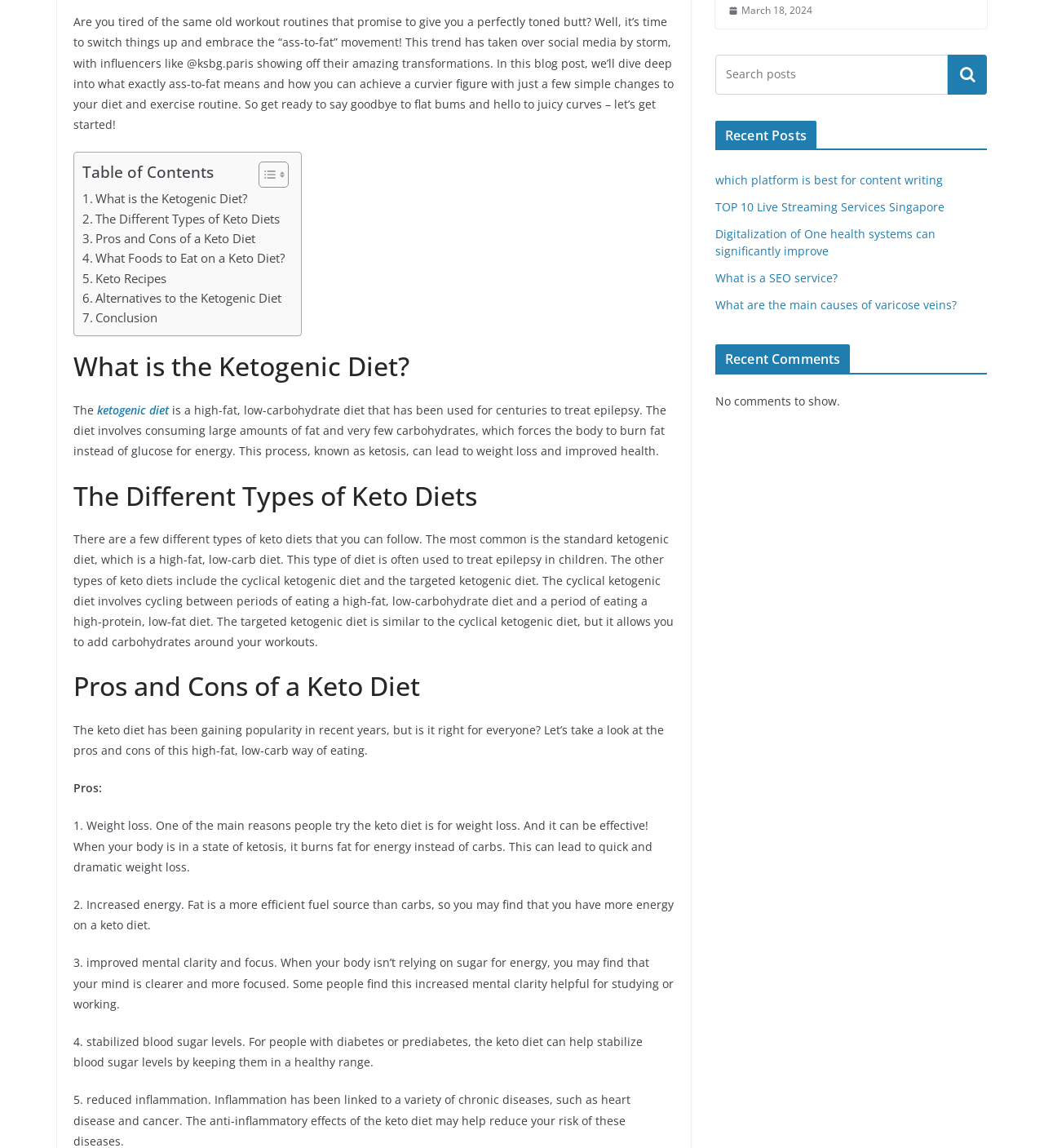Determine the bounding box coordinates for the UI element described. Format the coordinates as (top-left x, top-left y, bottom-right x, bottom-right y) and ensure all values are between 0 and 1. Element description: Keto Recipes

[0.079, 0.233, 0.159, 0.251]